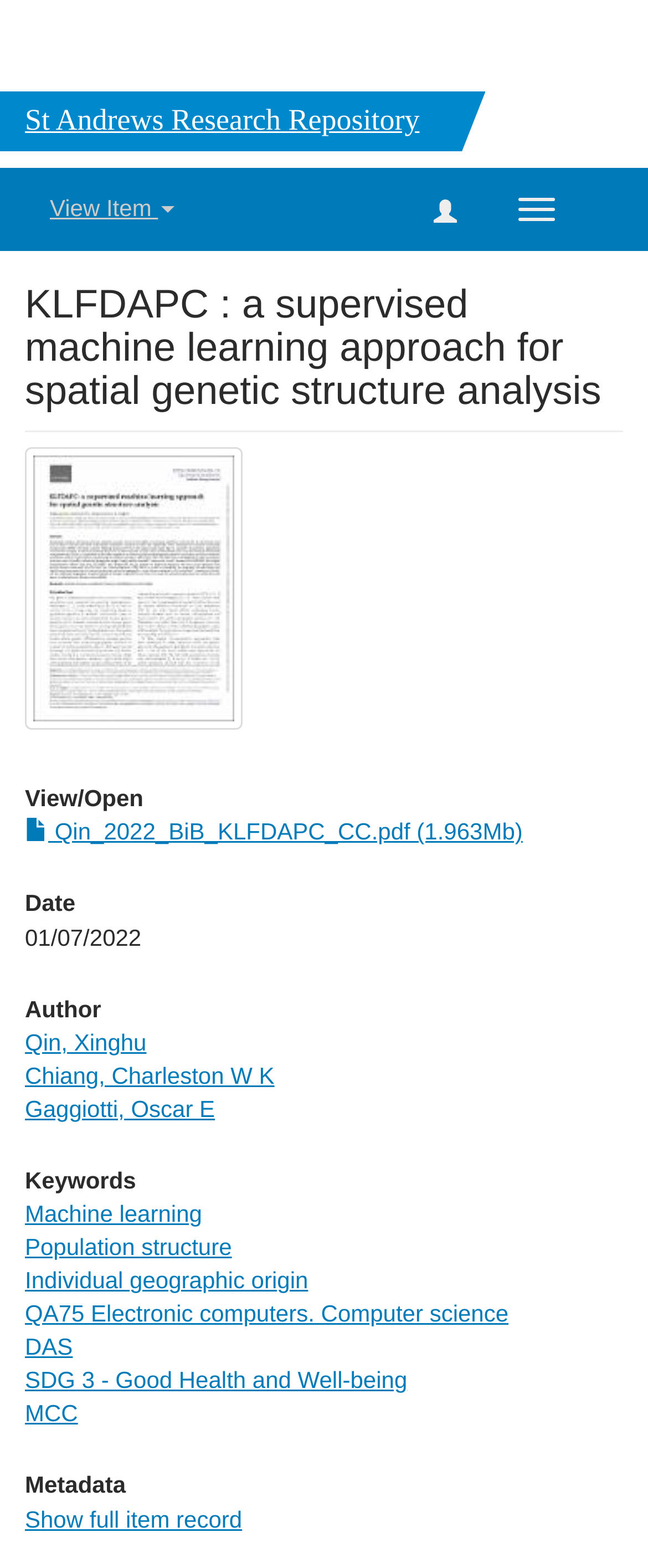Identify the bounding box coordinates for the element that needs to be clicked to fulfill this instruction: "Toggle navigation". Provide the coordinates in the format of four float numbers between 0 and 1: [left, top, right, bottom].

[0.772, 0.115, 0.885, 0.151]